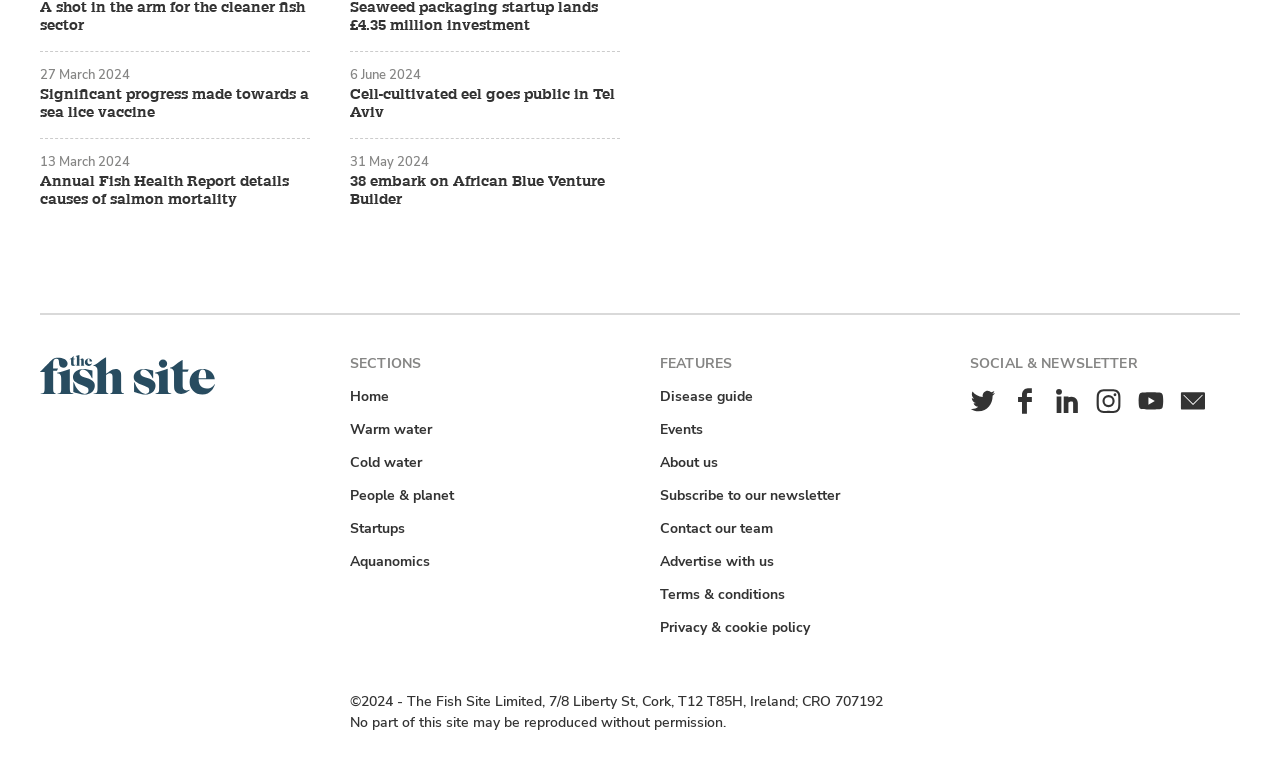How many social media links are listed?
Answer the question in as much detail as possible.

I examined the list element with ID 174, which contains 5 link elements with IDs 390 to 394, representing the social media platforms 'Twitter', 'Facebook', 'LinkedIn', 'Instagram', and 'YouTube'.